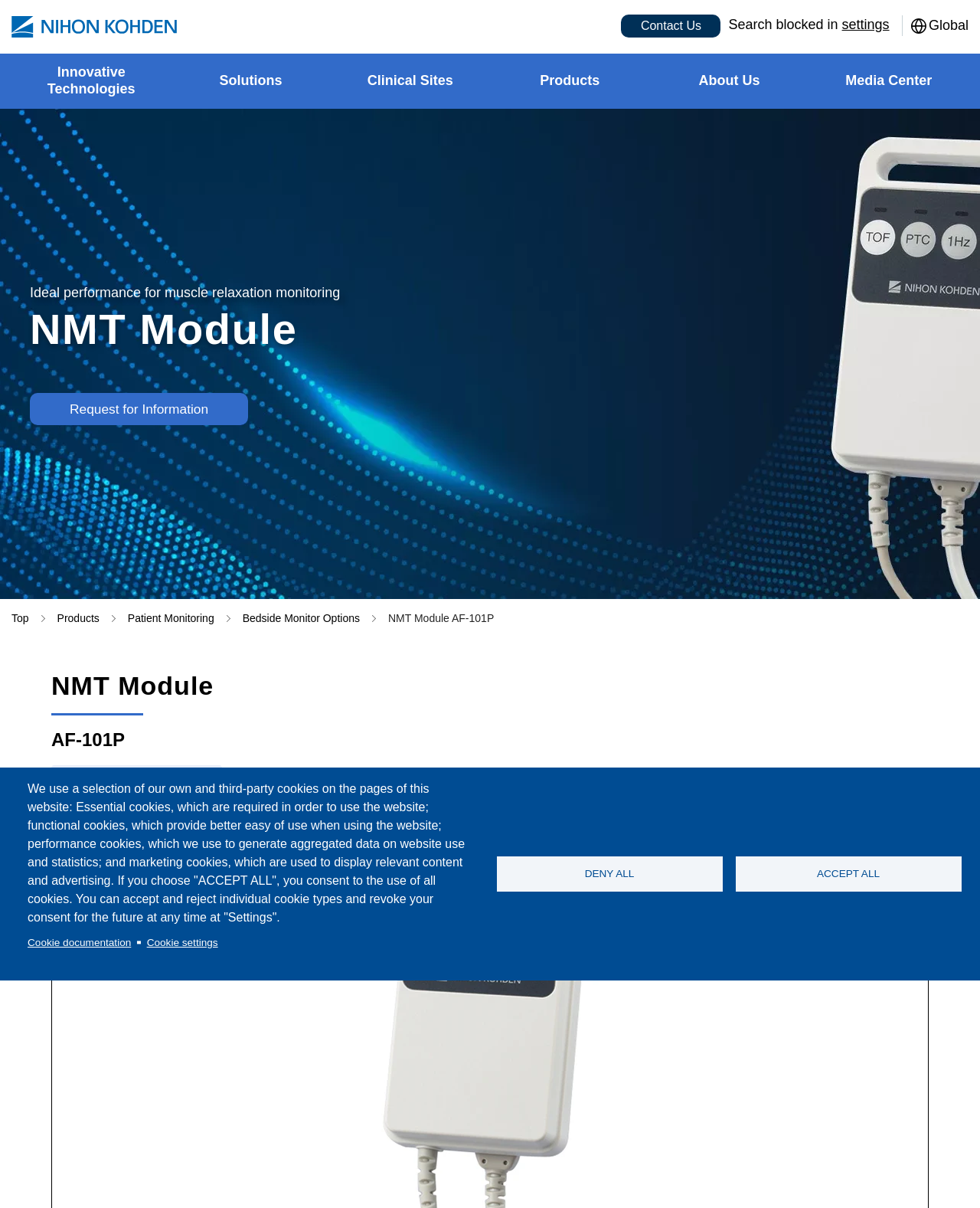Please pinpoint the bounding box coordinates for the region I should click to adhere to this instruction: "Click Request for Information".

[0.03, 0.324, 0.262, 0.353]